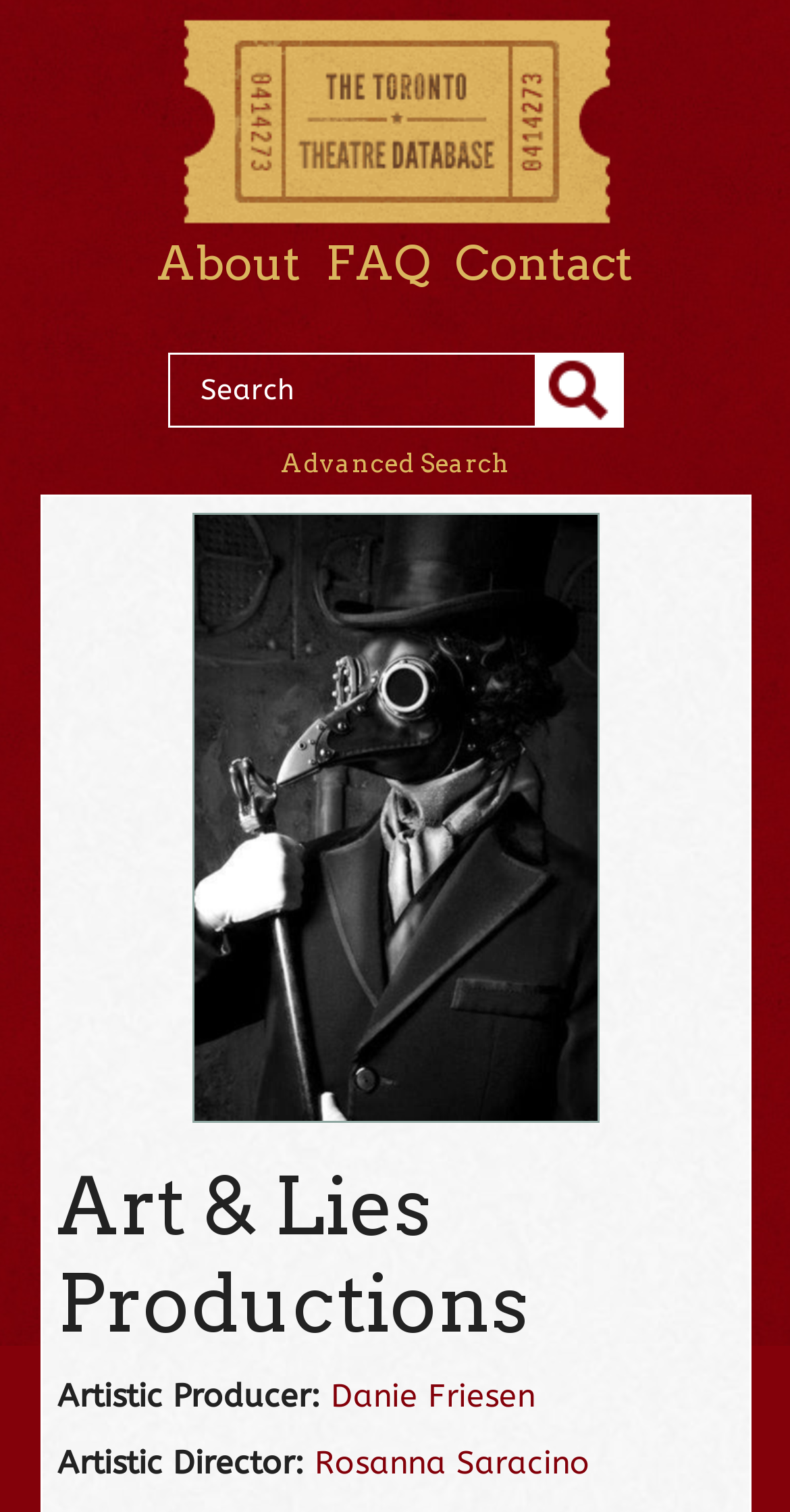Using the elements shown in the image, answer the question comprehensively: Is the search box required?

I found the answer by looking at the properties of the search box. The 'required' property is set to 'False', which means that the search box is not required.